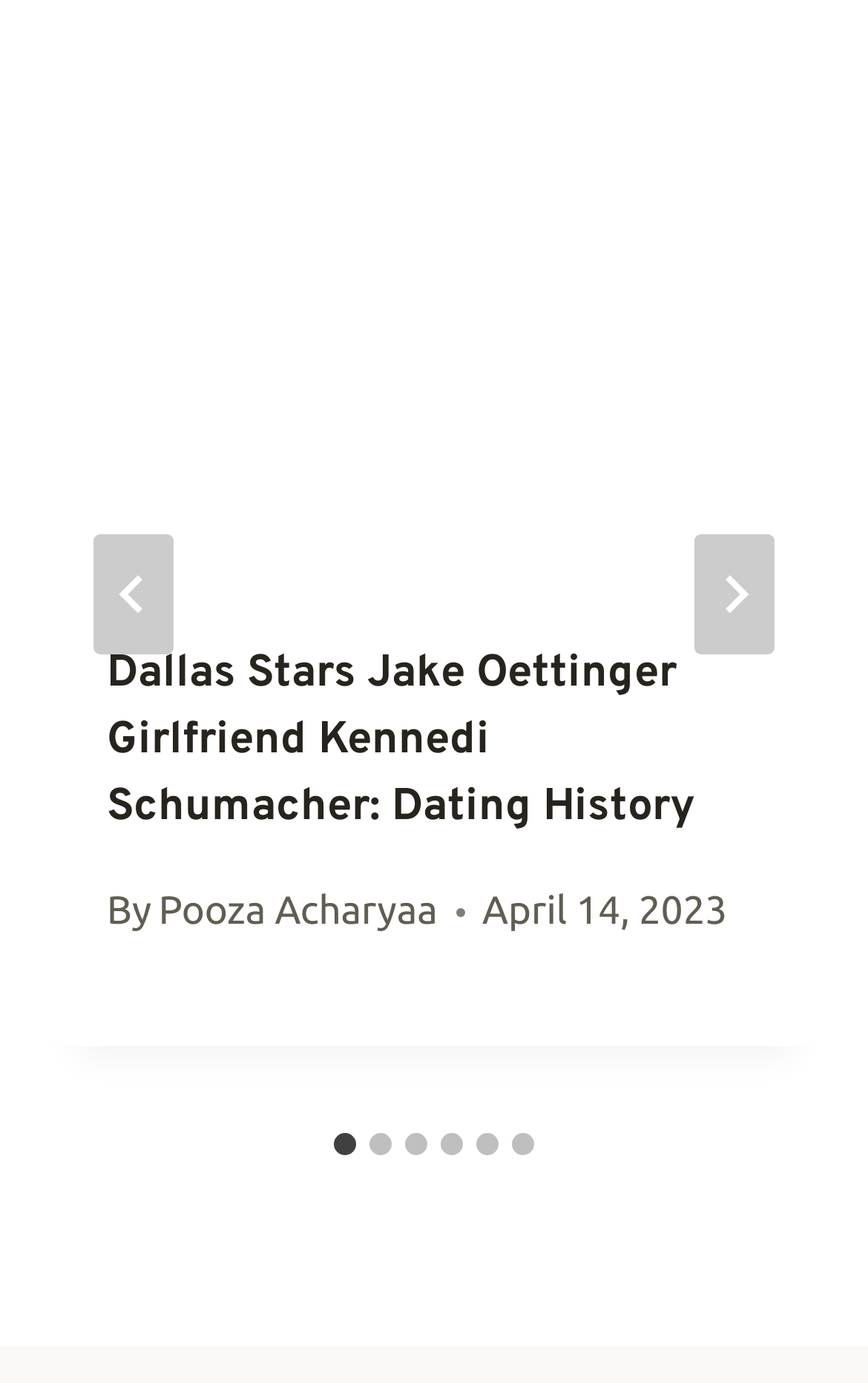What is the title of the current article?
Please craft a detailed and exhaustive response to the question.

I found the title of the current article in the link element with the text 'Dallas Stars Jake Oettinger Girlfriend Kennedi Schumacher: Dating History', which is inside the article element.